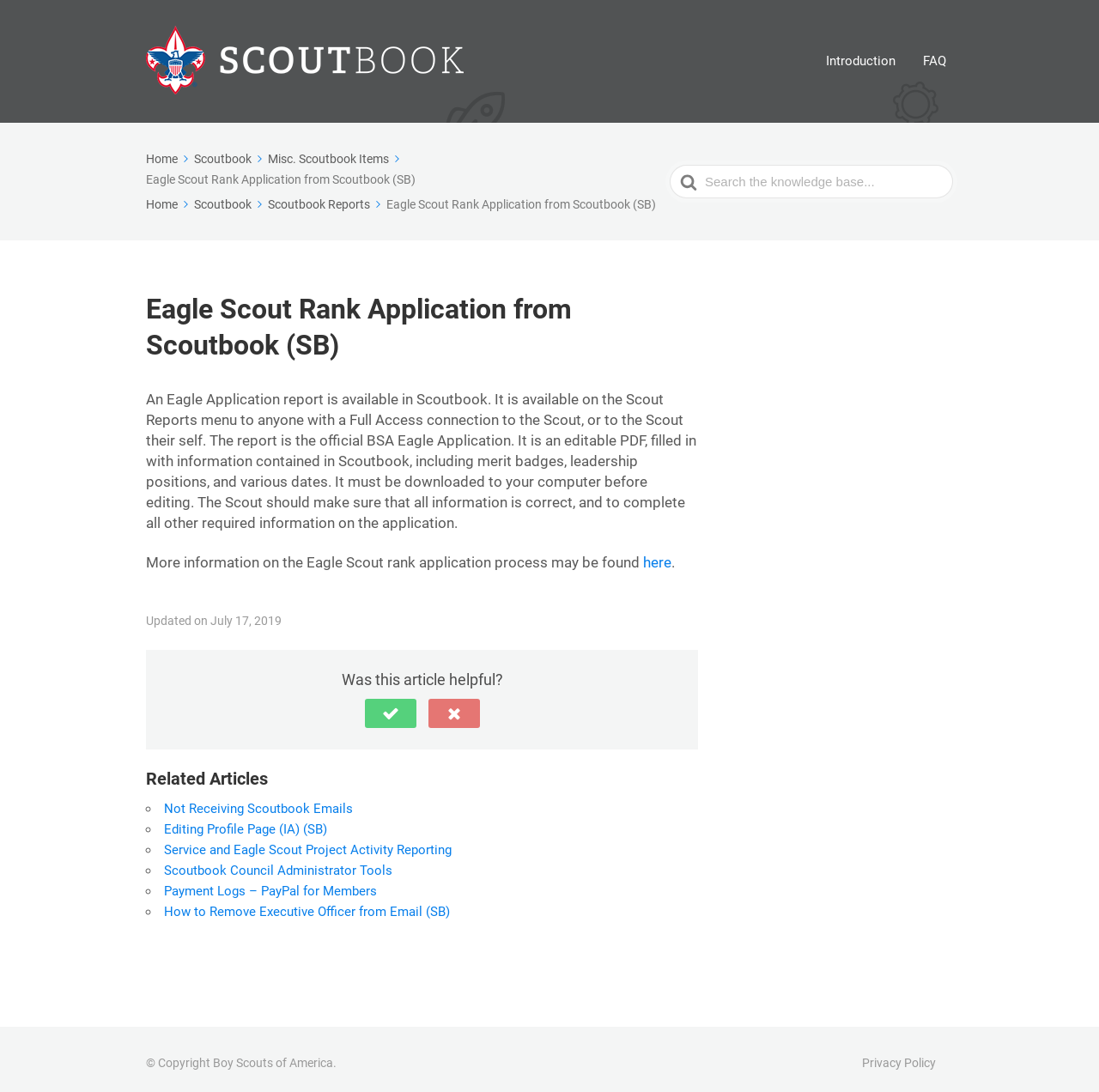Using a single word or phrase, answer the following question: 
How many related articles are listed on the webpage?

6